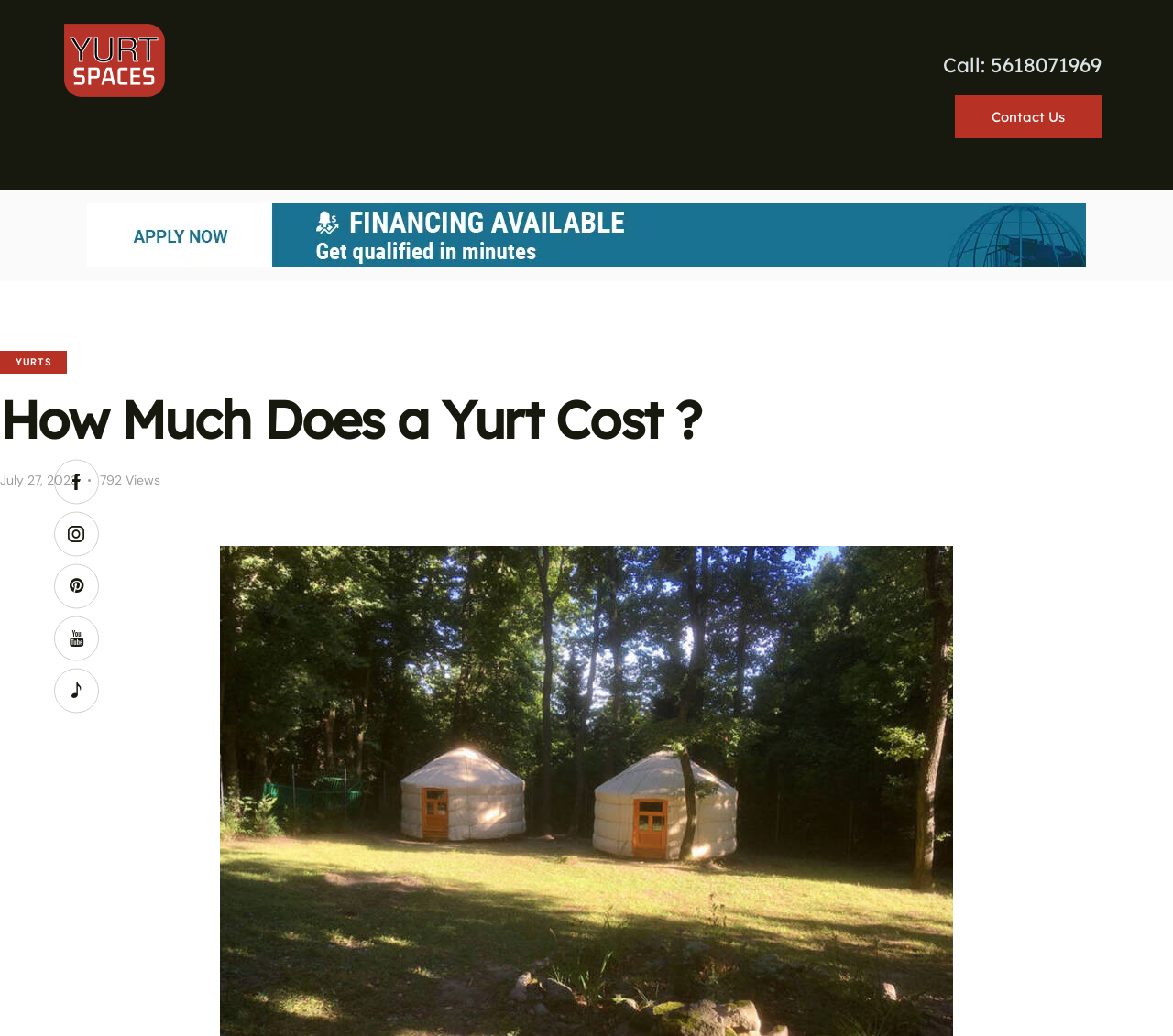Construct a comprehensive caption that outlines the webpage's structure and content.

The webpage is about yurt houses and yurt camping, with a focus on the cost of yurts. At the top left of the page, there is a link to "Yurtspaces" accompanied by an image with the same name. Below this, there is a heading that reads "How Much Does a Yurt Cost?" which is the main title of the page. 

To the right of the heading, there is a link to call a phone number, "5618071969", and a "Contact Us" link. On the top right corner of the page, there is an empty link with no text. 

On the left side of the page, there is a vertical menu with links to "YURTS" and other options. Below the main heading, there is a static text indicating the date "July 27, 2023". Next to the date, there are links to "792Views" and several social media icons represented by Unicode characters.